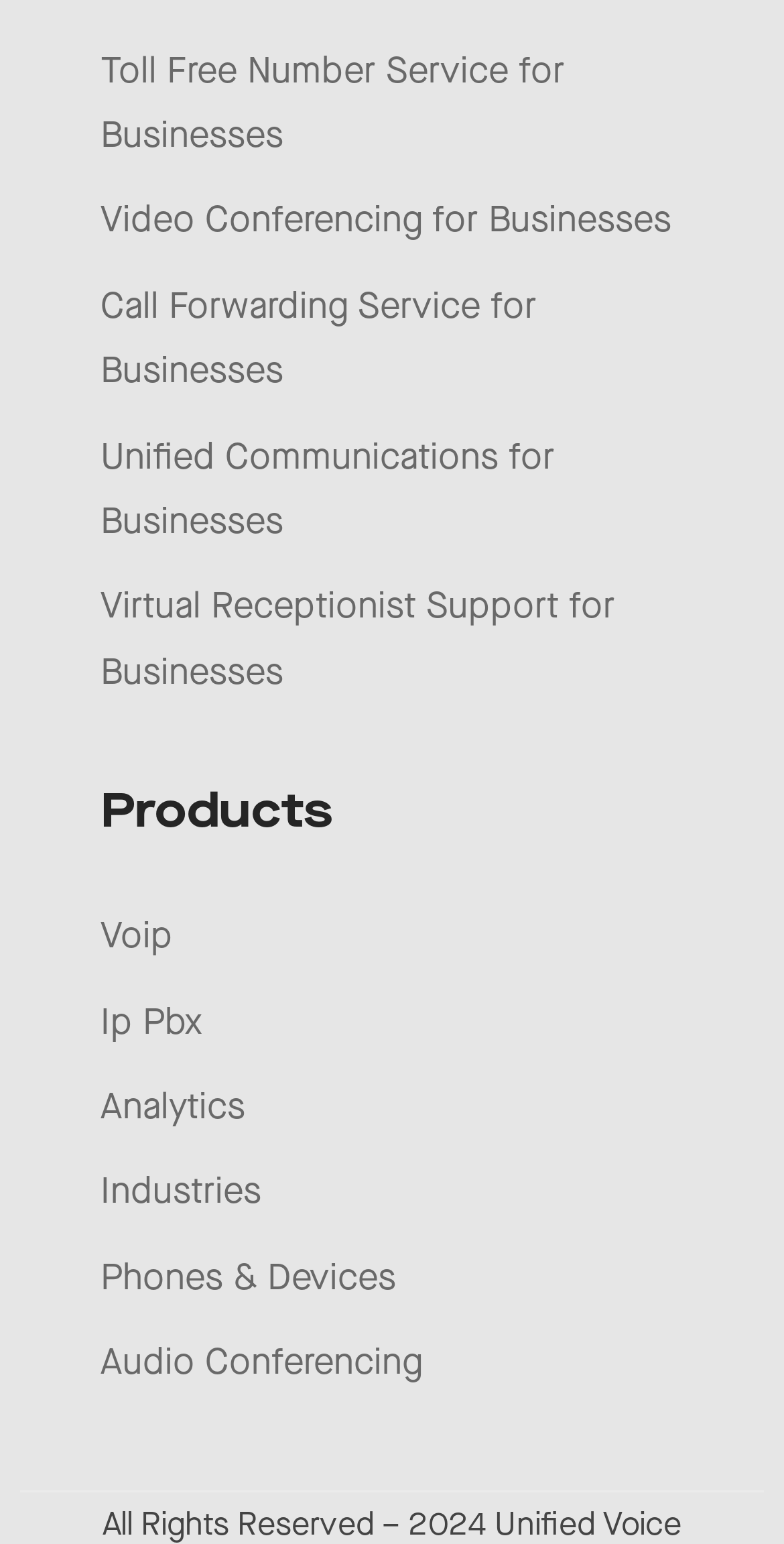How many links are under the 'Products' heading?
Please look at the screenshot and answer in one word or a short phrase.

7